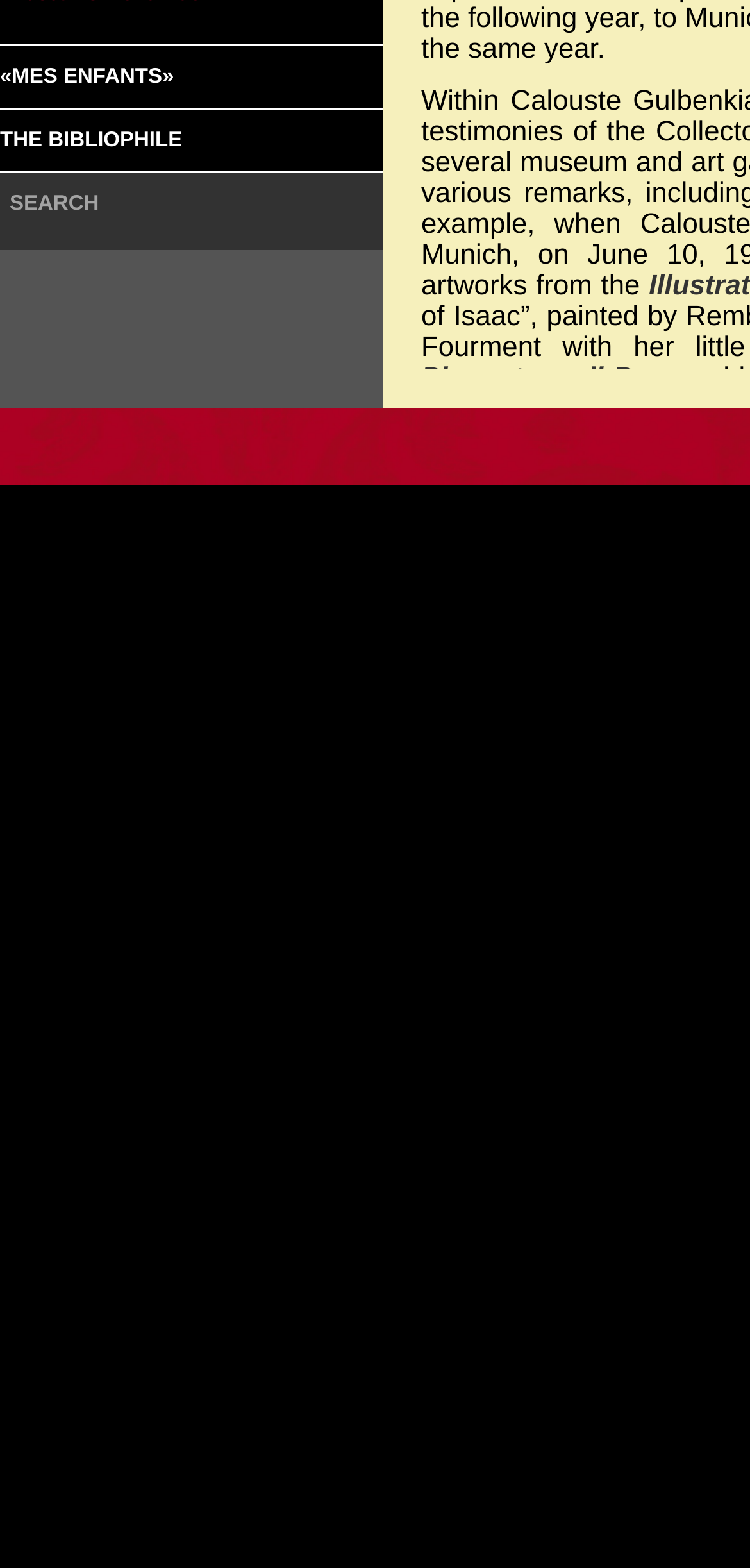Provide the bounding box coordinates of the HTML element described as: "Vedute ed opere d’arte". The bounding box coordinates should be four float numbers between 0 and 1, i.e., [left, top, right, bottom].

[0.562, 0.373, 0.963, 0.388]